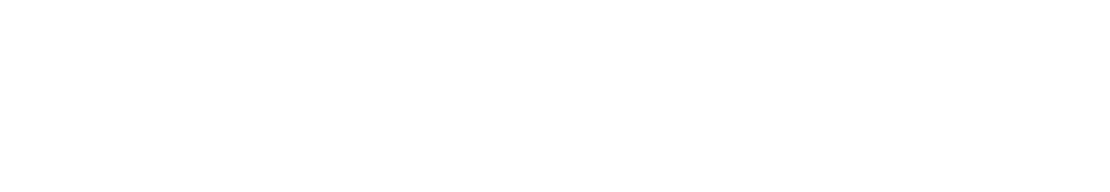Who crafted the Disney Traditions Egg Collection?
Refer to the image and provide a one-word or short phrase answer.

Jim Shore